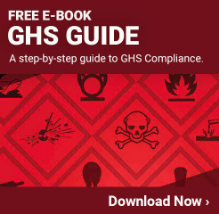Generate a detailed explanation of the scene depicted in the image.

This image promotes a free e-book titled "GHS Guide," designed to provide a comprehensive step-by-step guide to GHS (Globally Harmonized System) compliance. The e-book is visually represented with a bold title overlaying a striking red background adorned with various hazard symbols, including those for toxic substances, flames, and other warnings, emphasizing the importance of safety and compliance. Below the title, a call-to-action button reads "Download Now," inviting users to access the guide for crucial information related to hazardous materials handling and safety regulations.